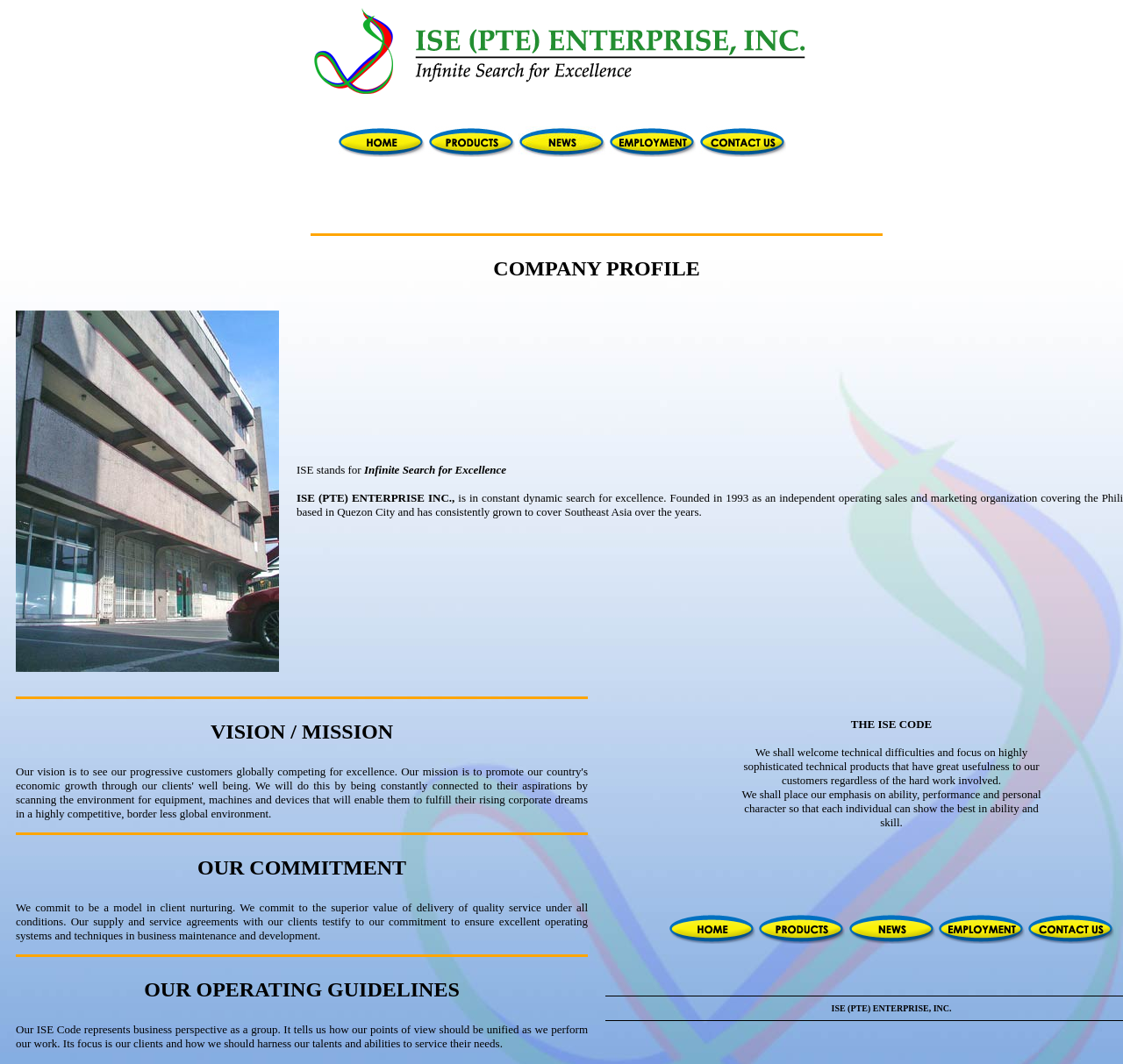What is the company's vision?
Please give a detailed and elaborate answer to the question based on the image.

The company's vision is stated in the 'VISION / MISSION' section, which says 'Our vision is to see our progressive customers globally competing for excellence.' This suggests that the company aims to support its customers in achieving excellence and competing at a global level.